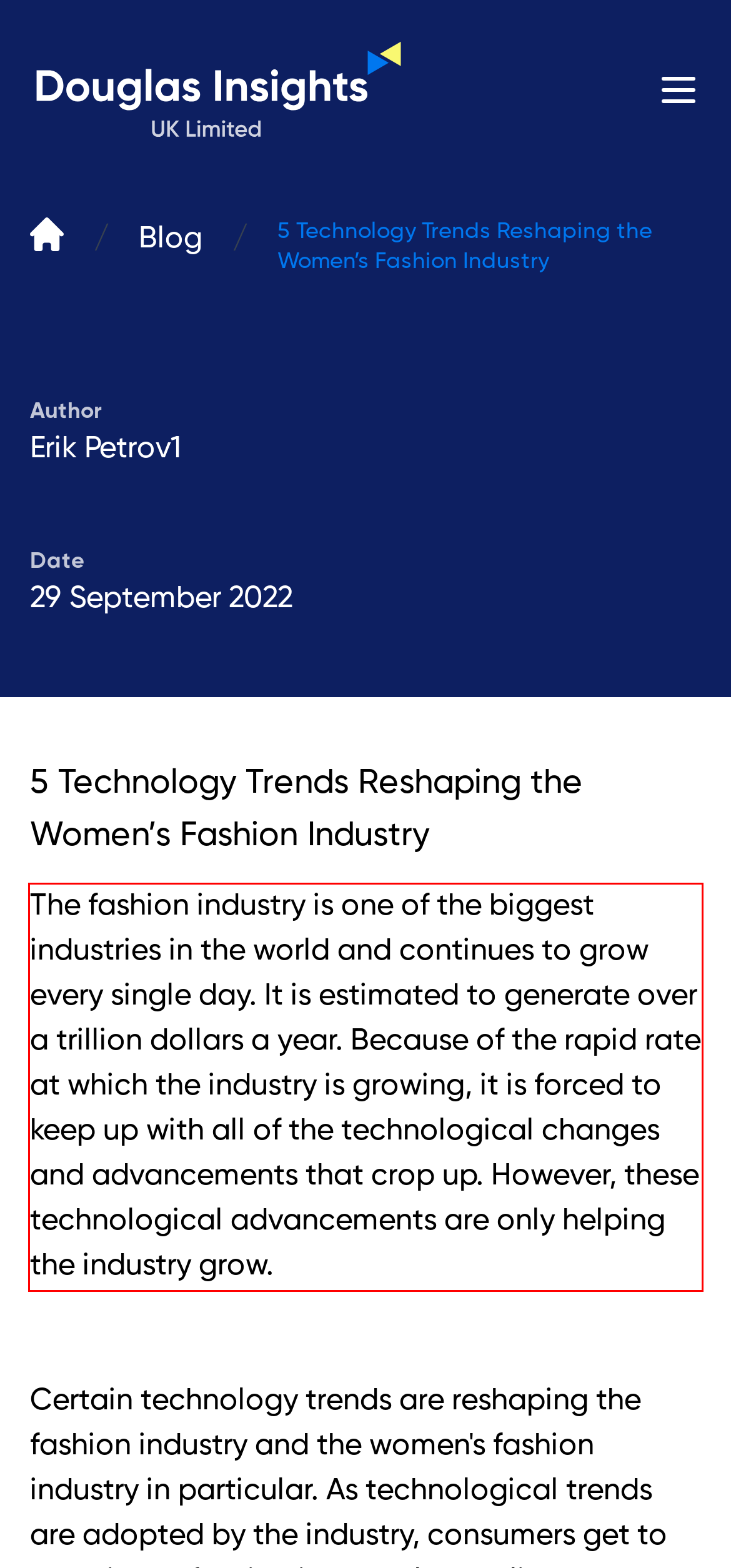There is a UI element on the webpage screenshot marked by a red bounding box. Extract and generate the text content from within this red box.

The fashion industry is one of the biggest industries in the world and continues to grow every single day. It is estimated to generate over a trillion dollars a year. Because of the rapid rate at which the industry is growing, it is forced to keep up with all of the technological changes and advancements that crop up. However, these technological advancements are only helping the industry grow.